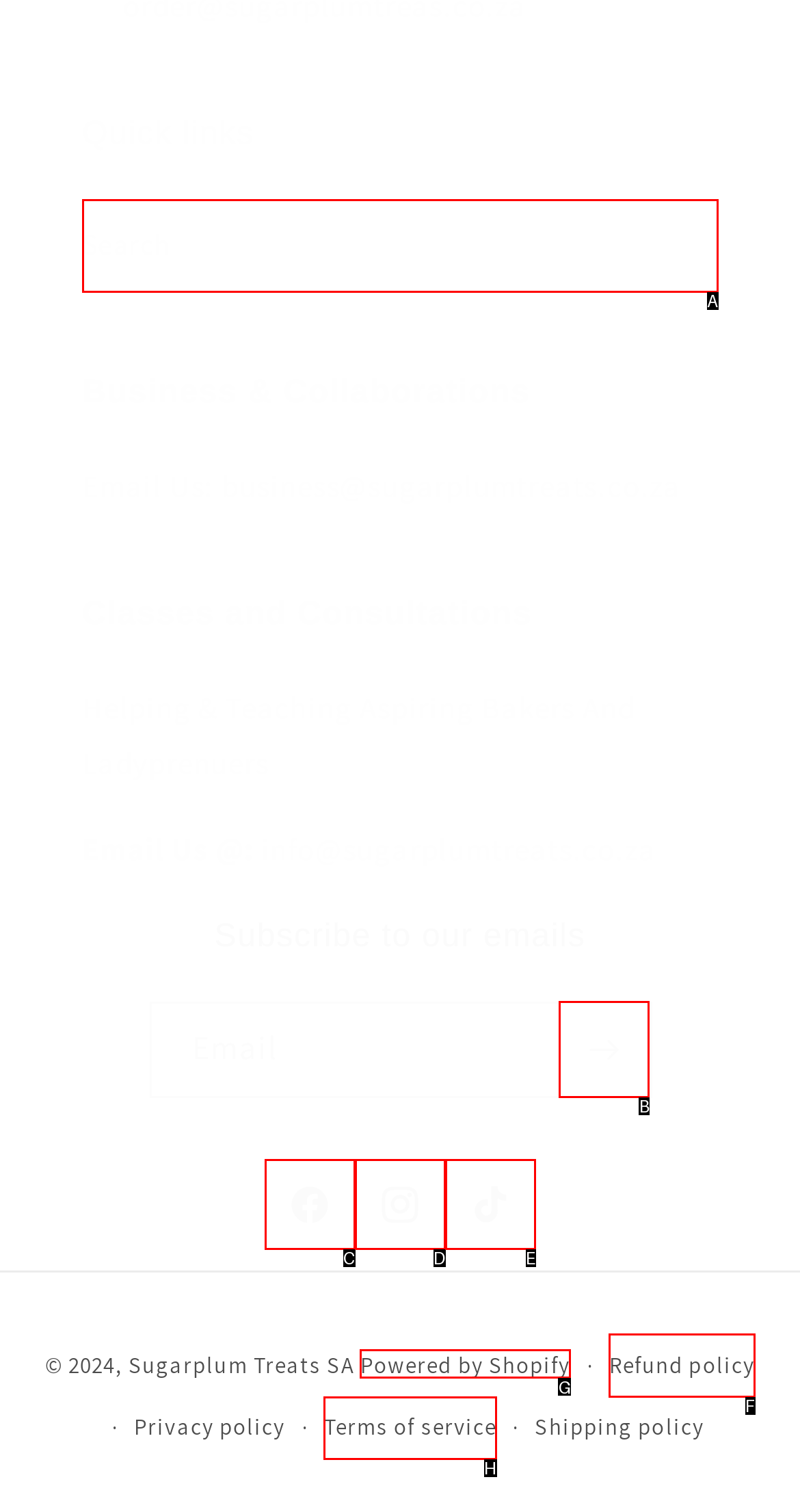Decide which HTML element to click to complete the task: Visit the company website Provide the letter of the appropriate option.

None